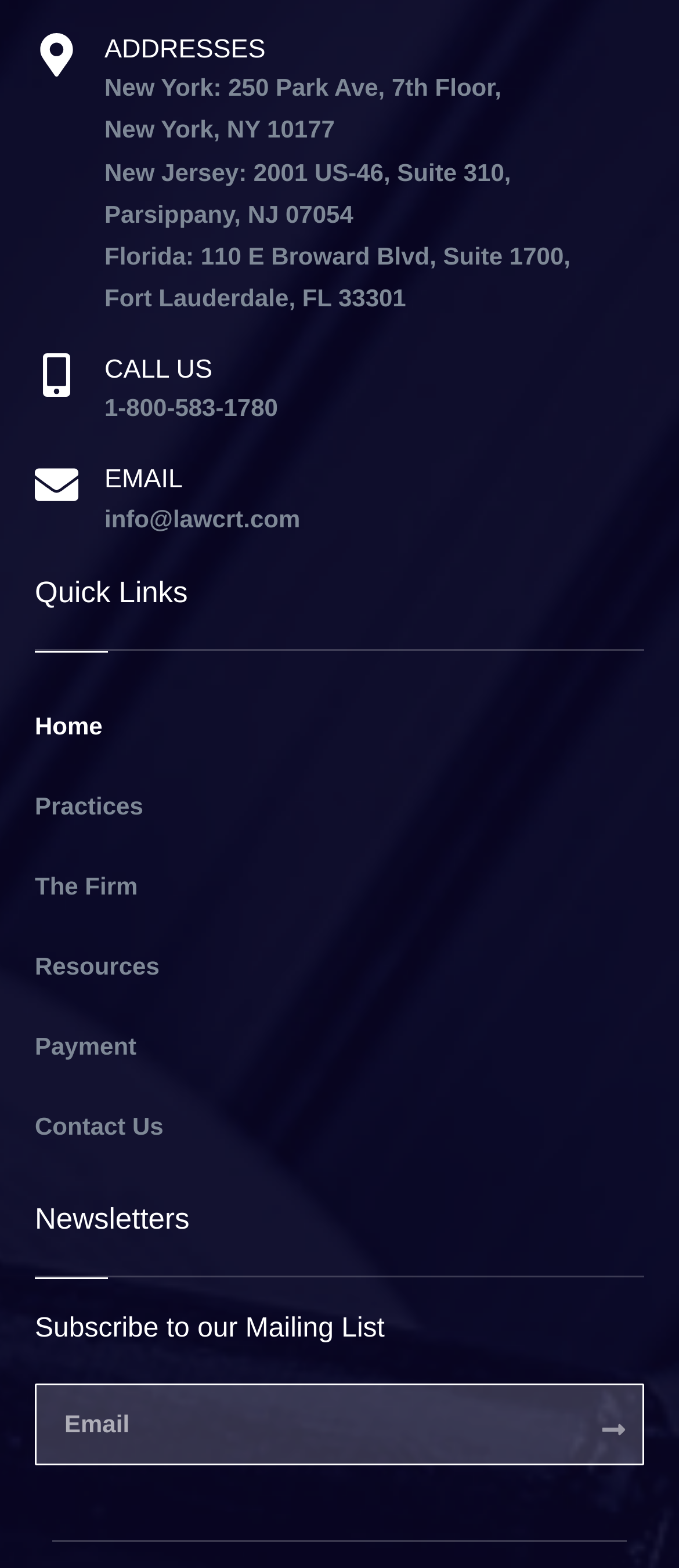Give a short answer using one word or phrase for the question:
What can be submitted using the 'Submit' button?

Email address to subscribe to the mailing list